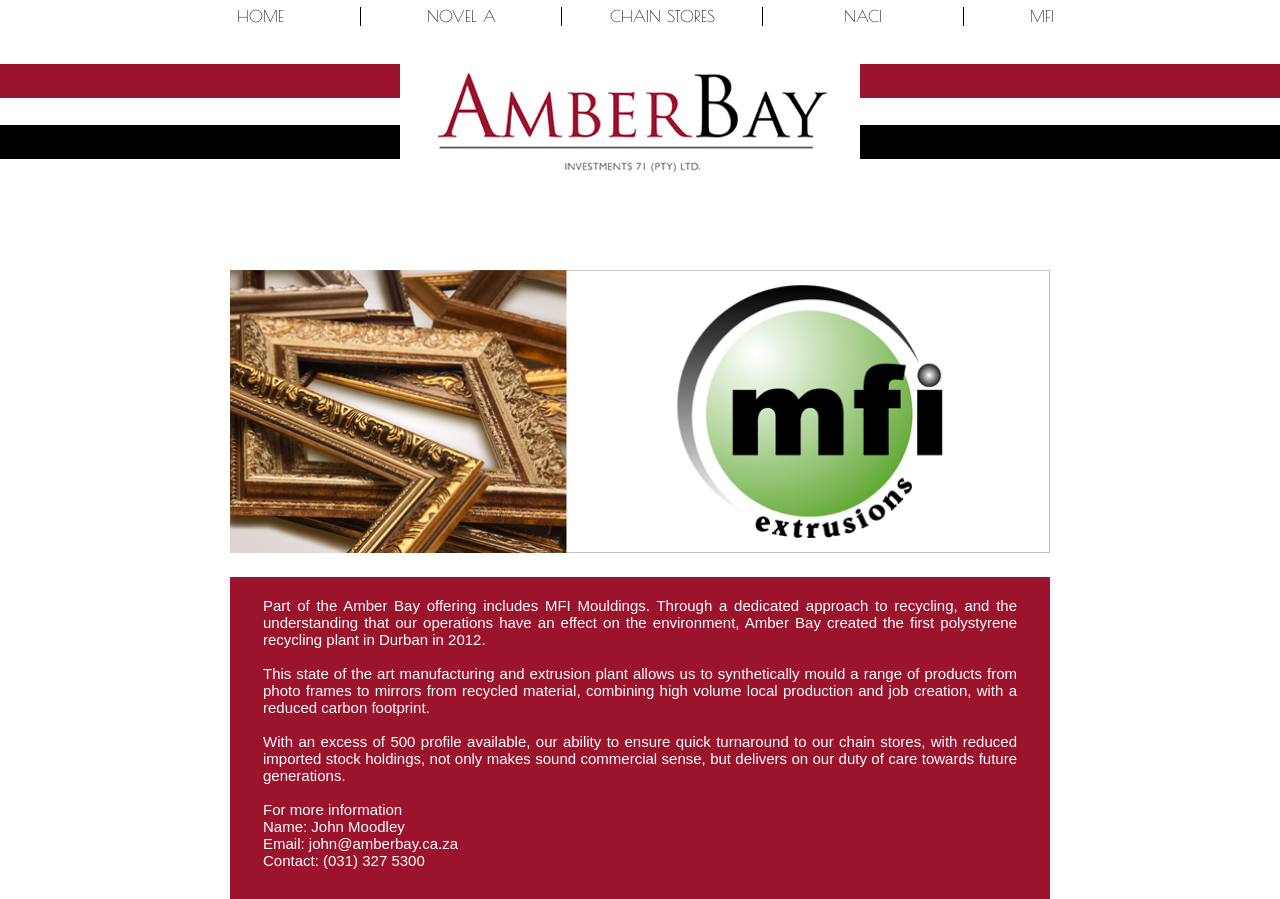Could you please study the image and provide a detailed answer to the question:
What is the purpose of the MFI Mouldings?

The purpose of the MFI Mouldings can be determined by reading the text within the LayoutTableCell element, which describes the company's approach to recycling and manufacturing products from recycled material.